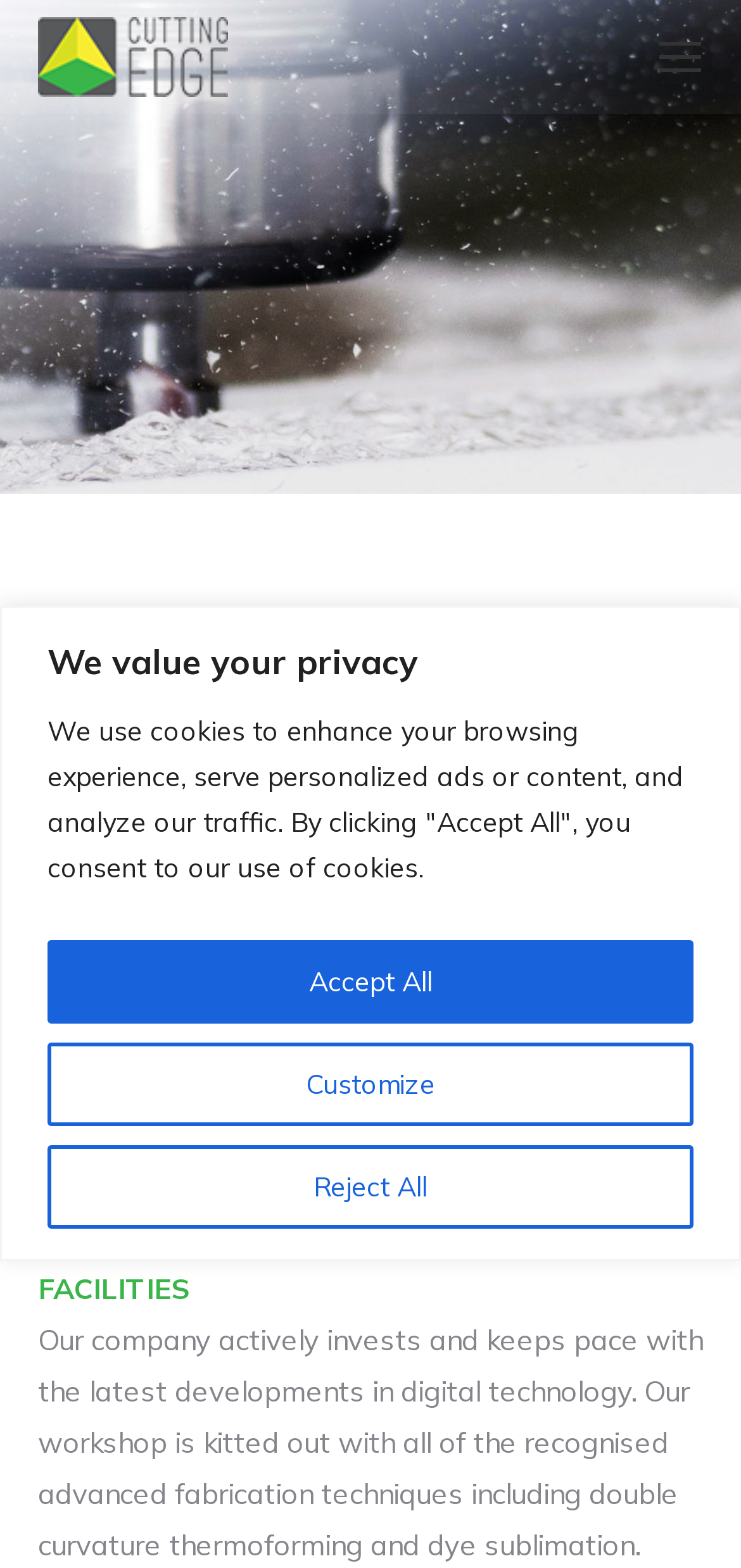What facilities does the company have?
Based on the image, answer the question with as much detail as possible.

The webpage mentions that 'Our company actively invests and keeps pace with the latest developments in digital technology. Our workshop is kitted out with all of the recognised advanced fabrication techniques including double curvature thermoforming and dye sublimation.' This indicates that the company has facilities with advanced fabrication techniques.